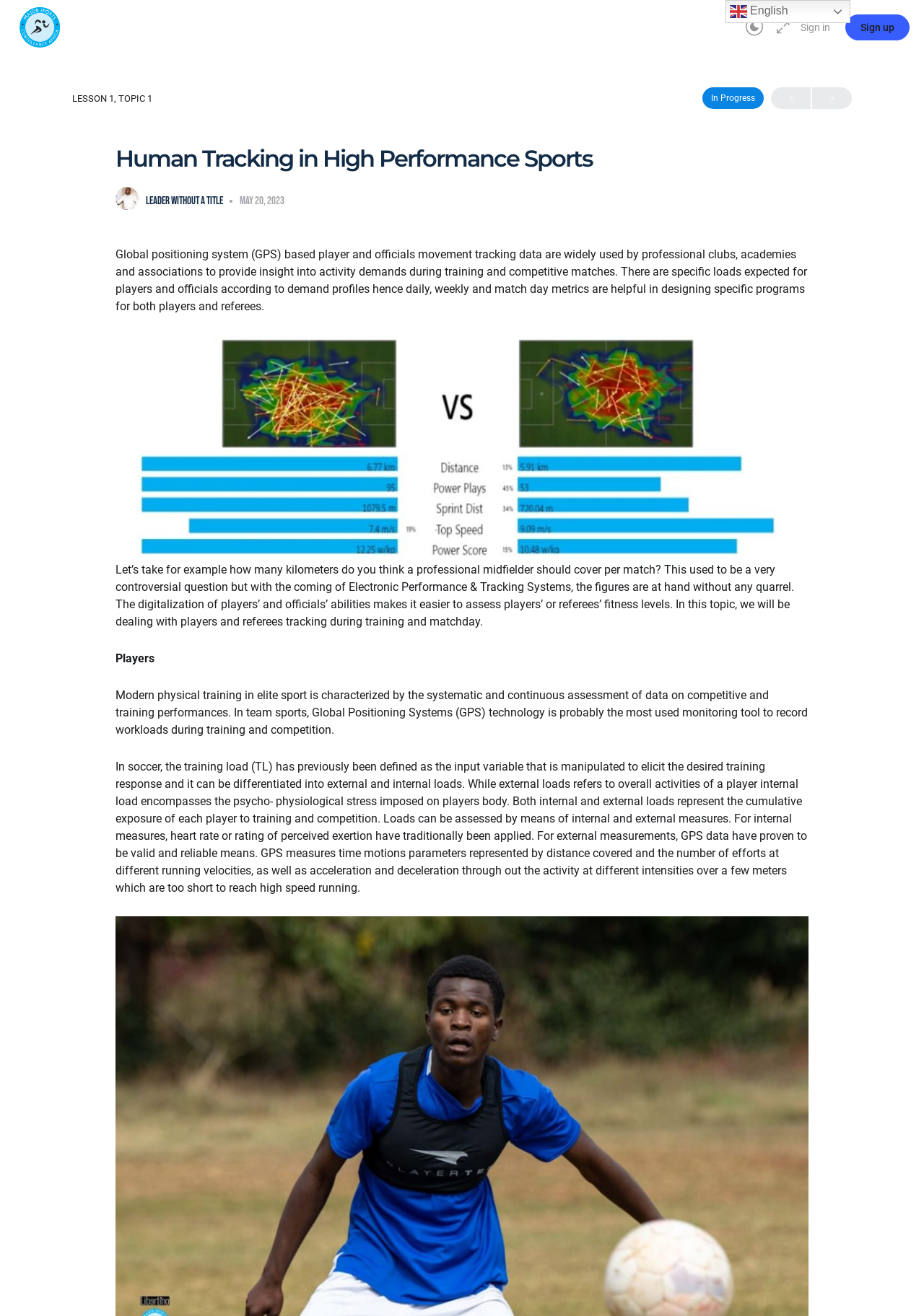What is the purpose of GPS technology in team sports?
Using the picture, provide a one-word or short phrase answer.

To record workloads during training and competition